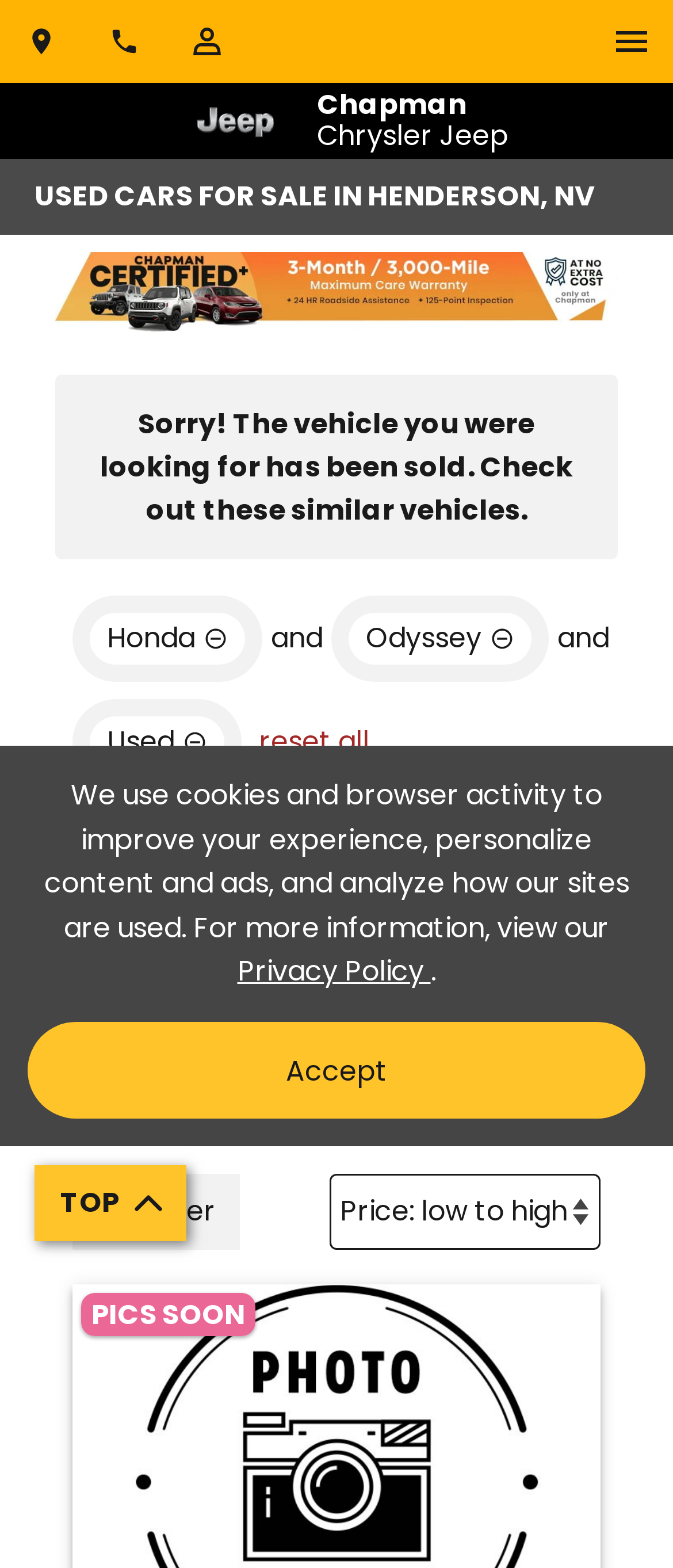What options can I sort the vehicle inventory by?
Based on the image, respond with a single word or phrase.

Sort By